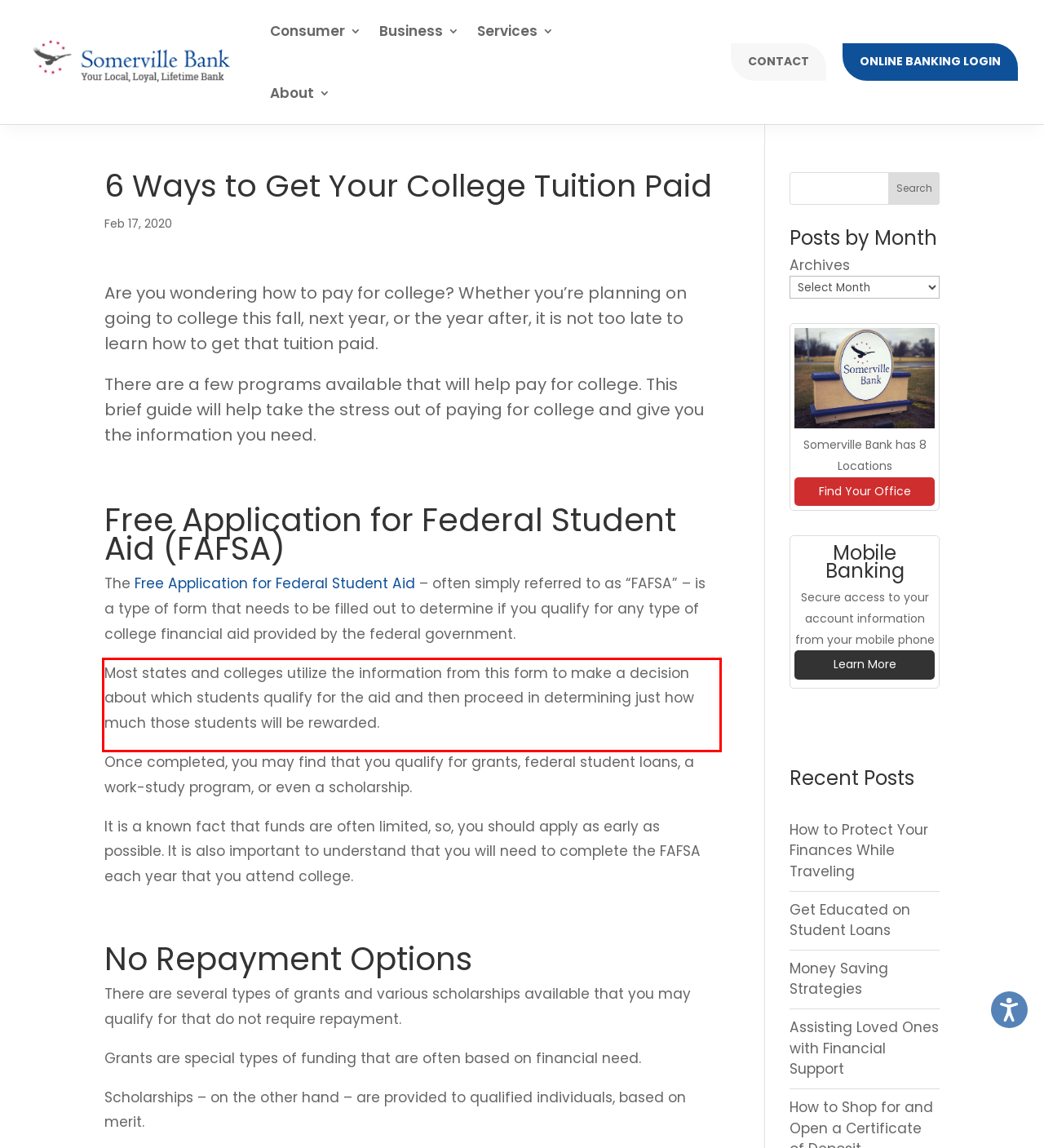Please take the screenshot of the webpage, find the red bounding box, and generate the text content that is within this red bounding box.

Most states and colleges utilize the information from this form to make a decision about which students qualify for the aid and then proceed in determining just how much those students will be rewarded.